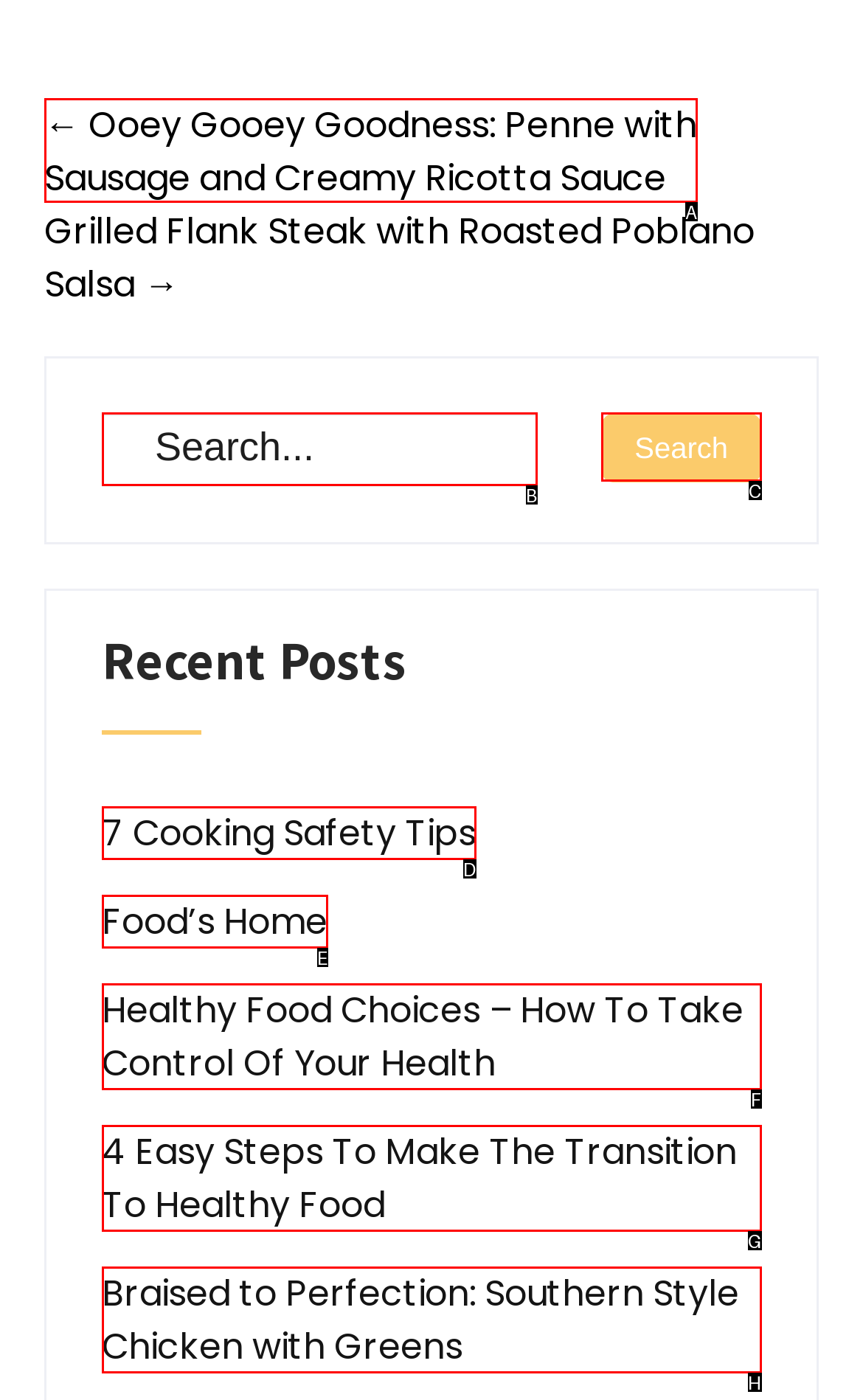Which UI element corresponds to this description: Food’s Home
Reply with the letter of the correct option.

E